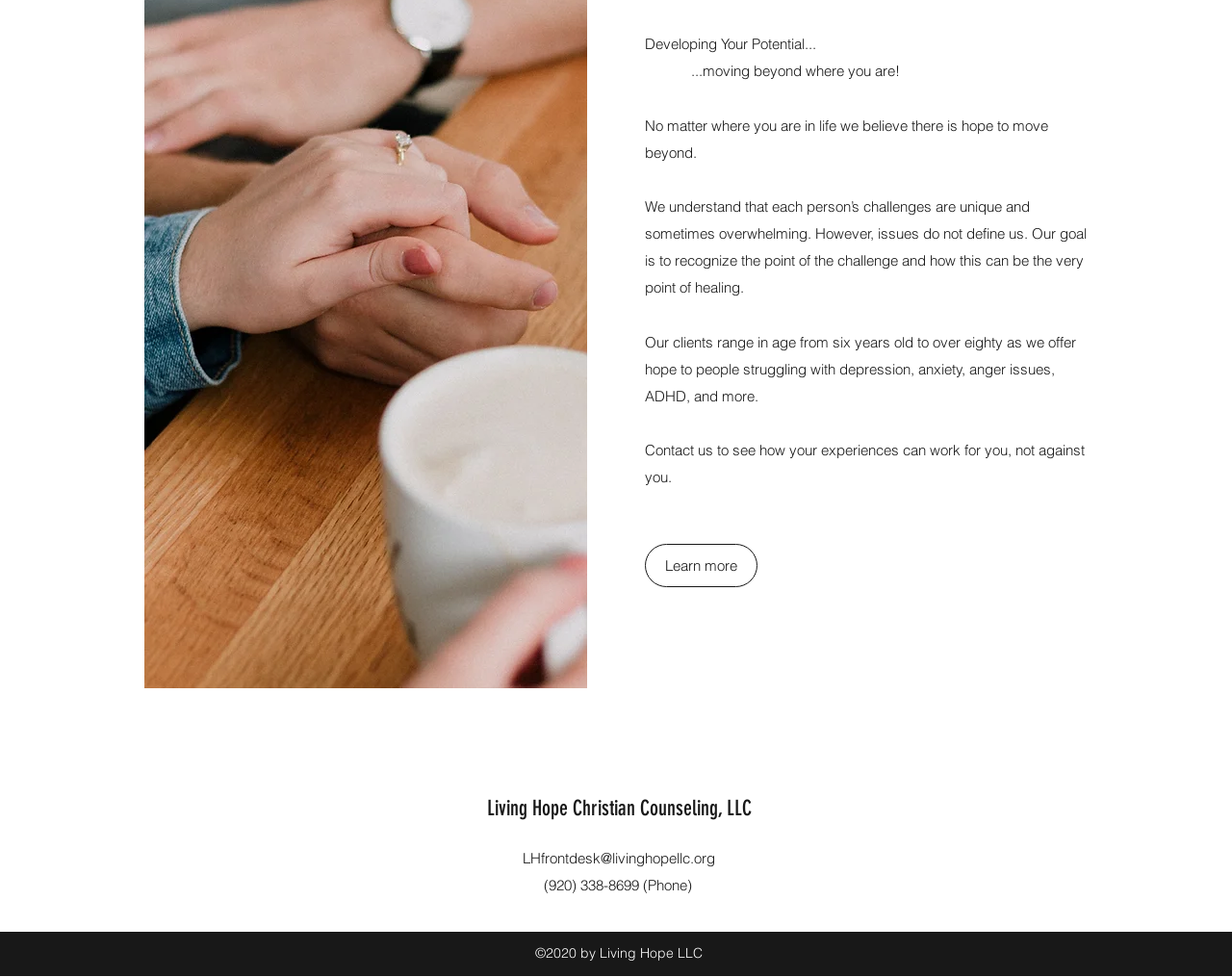Provide the bounding box coordinates in the format (top-left x, top-left y, bottom-right x, bottom-right y). All values are floating point numbers between 0 and 1. Determine the bounding box coordinate of the UI element described as: LHfrontdesk@livinghopellc.org

[0.424, 0.869, 0.58, 0.888]